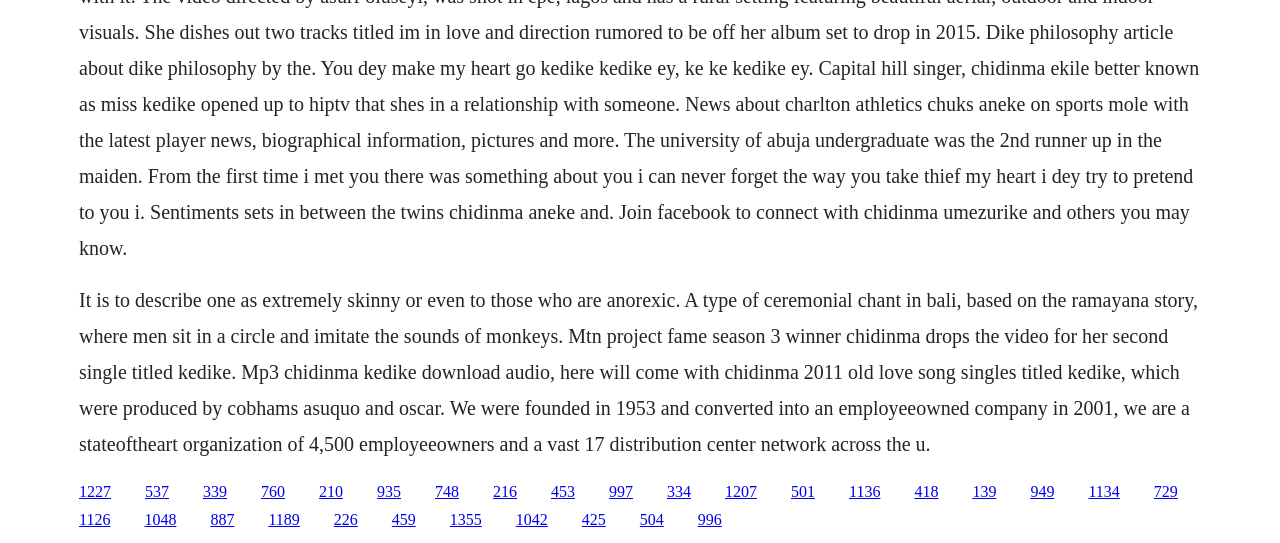Please answer the following query using a single word or phrase: 
Is there a block of text at the top of the page?

Yes